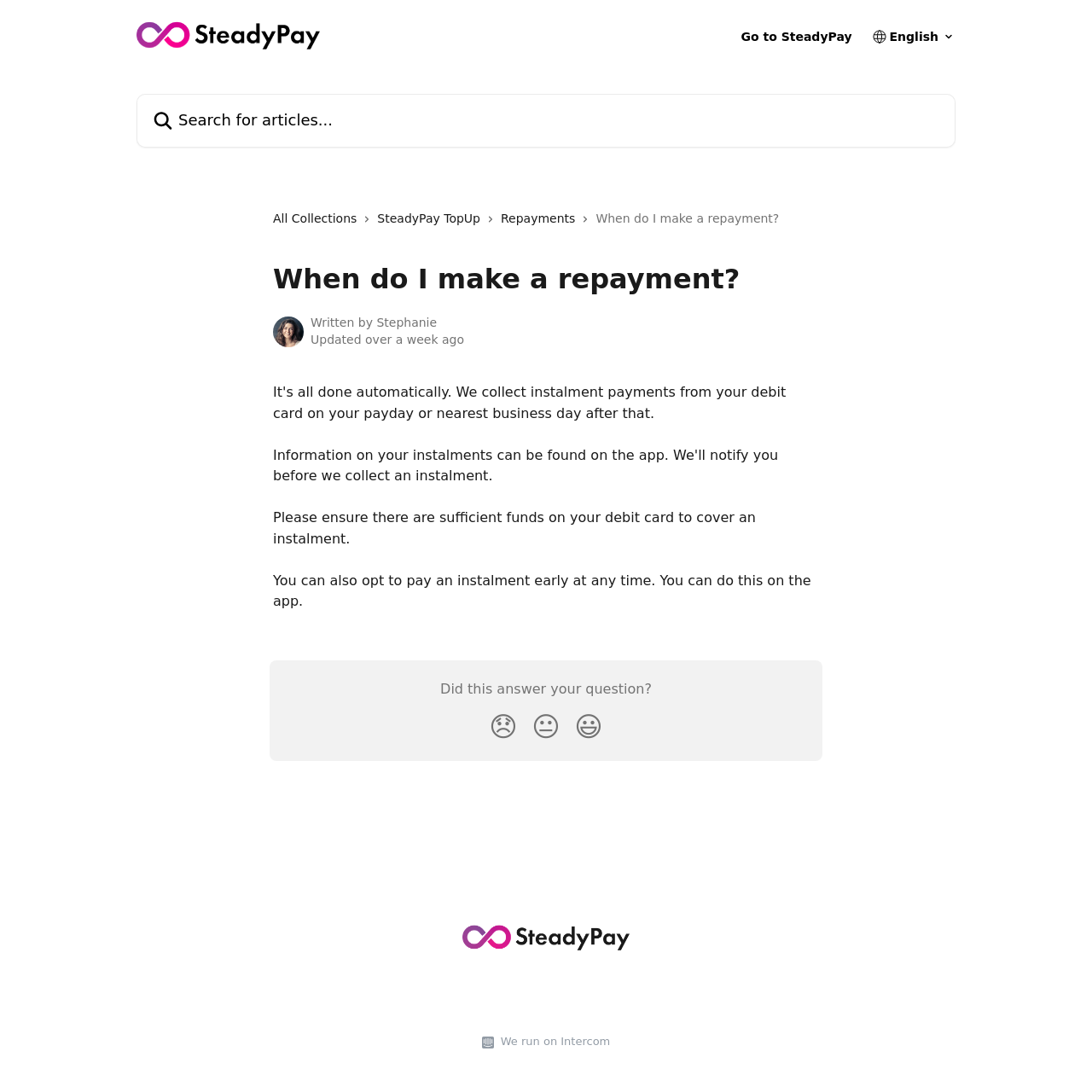Please specify the bounding box coordinates of the element that should be clicked to execute the given instruction: 'React with a disappointed face'. Ensure the coordinates are four float numbers between 0 and 1, expressed as [left, top, right, bottom].

[0.441, 0.644, 0.48, 0.687]